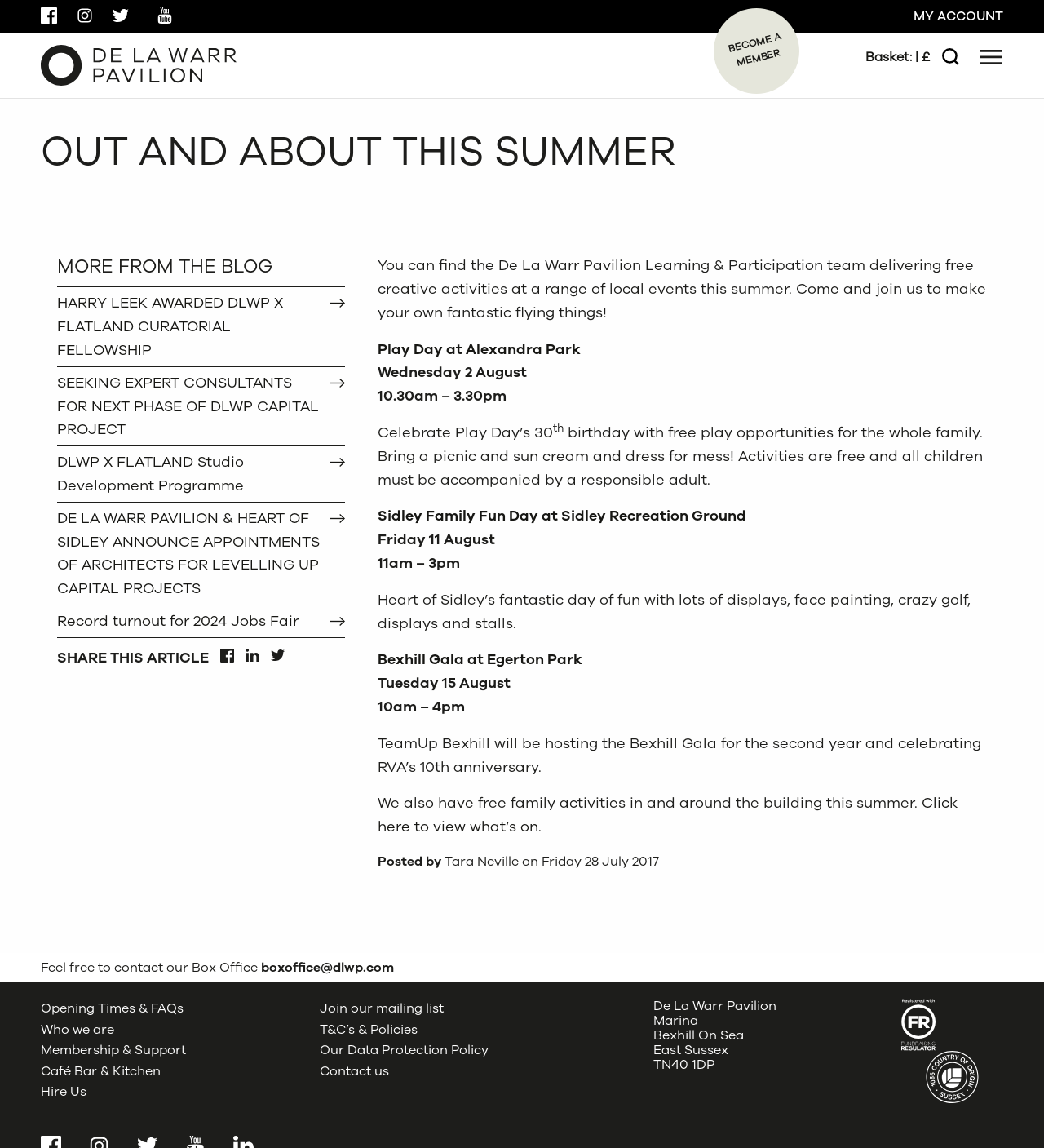Find the UI element described as: "Play Day at Alexandra Park" and predict its bounding box coordinates. Ensure the coordinates are four float numbers between 0 and 1, [left, top, right, bottom].

[0.362, 0.295, 0.557, 0.312]